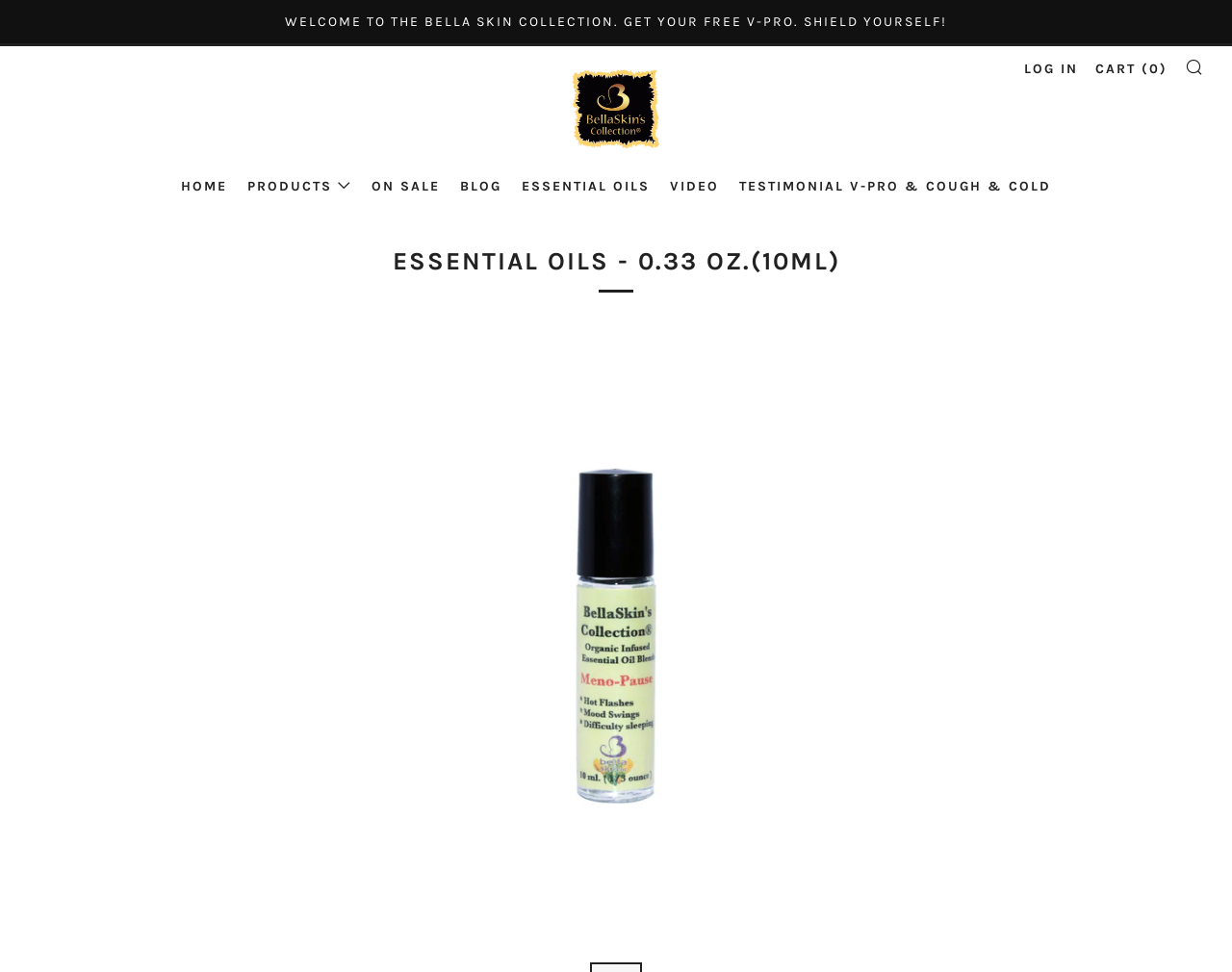Find the bounding box coordinates for the area you need to click to carry out the instruction: "Share on Facebook". The coordinates should be four float numbers between 0 and 1, indicated as [left, top, right, bottom].

None